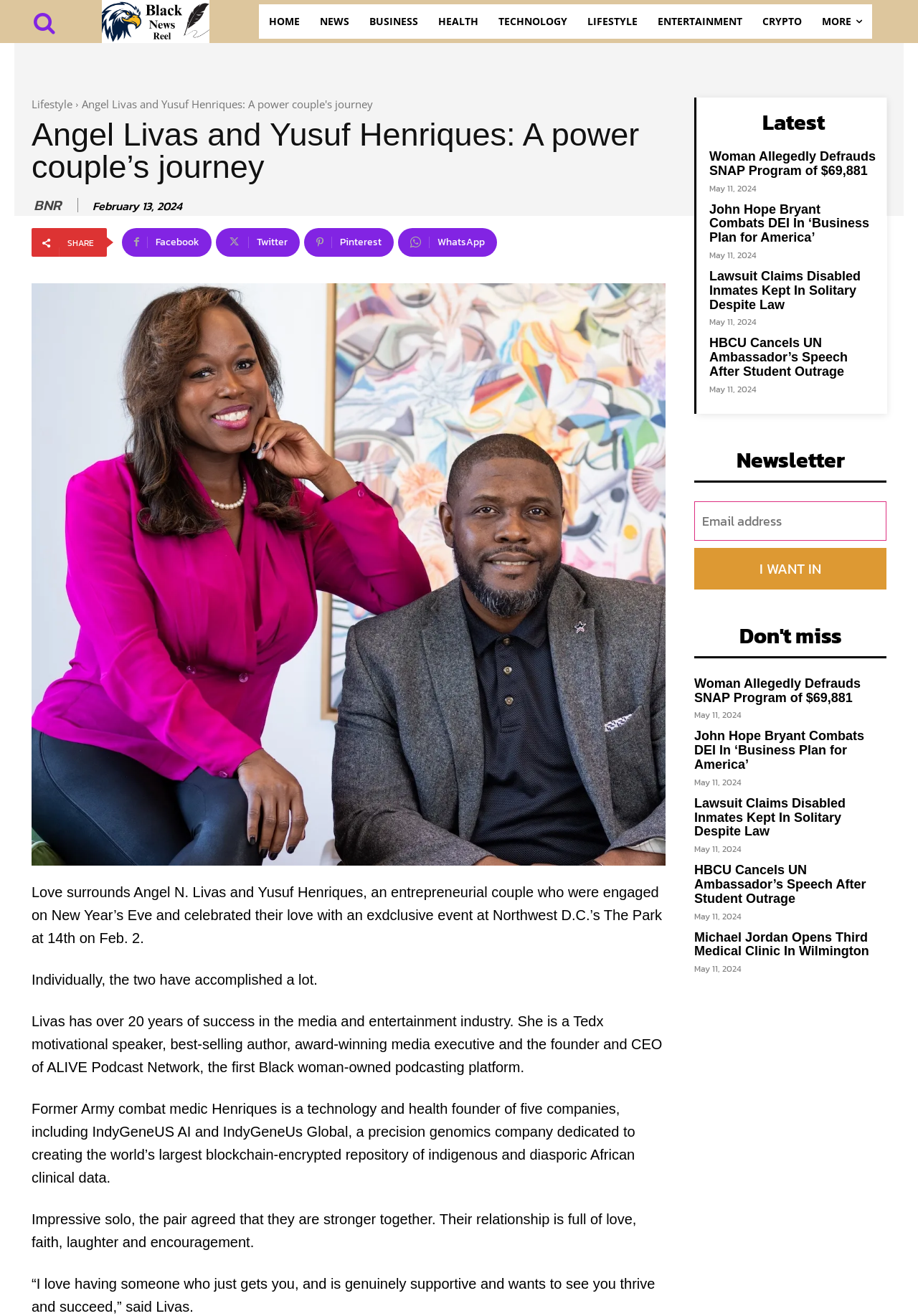Please find the bounding box coordinates of the clickable region needed to complete the following instruction: "Read the 'Angel Livas and Yusuf Henriques: A power couple’s journey' article". The bounding box coordinates must consist of four float numbers between 0 and 1, i.e., [left, top, right, bottom].

[0.034, 0.09, 0.725, 0.139]